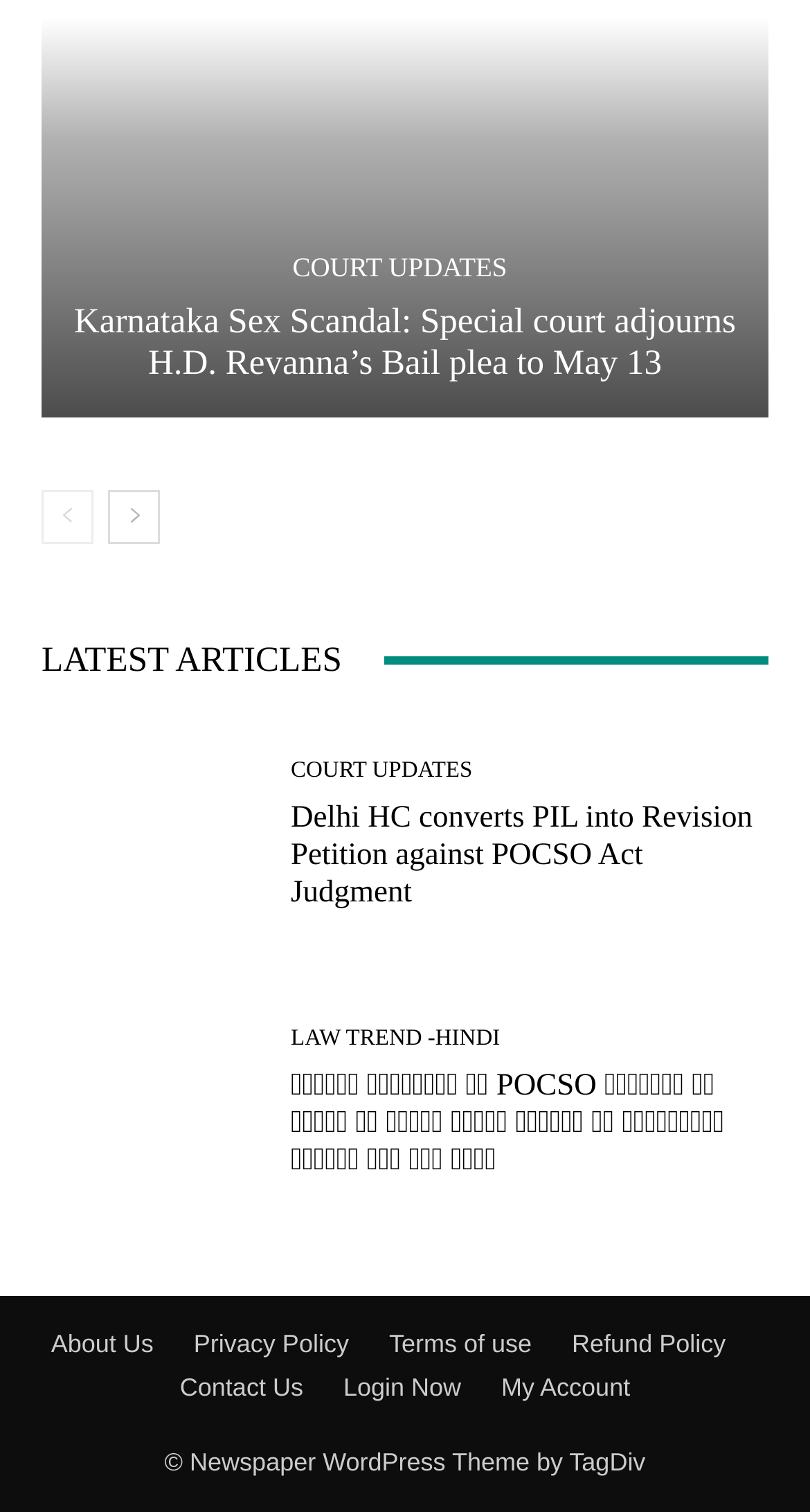Find the bounding box coordinates of the element I should click to carry out the following instruction: "Call the phone number +86 757 66851321".

None